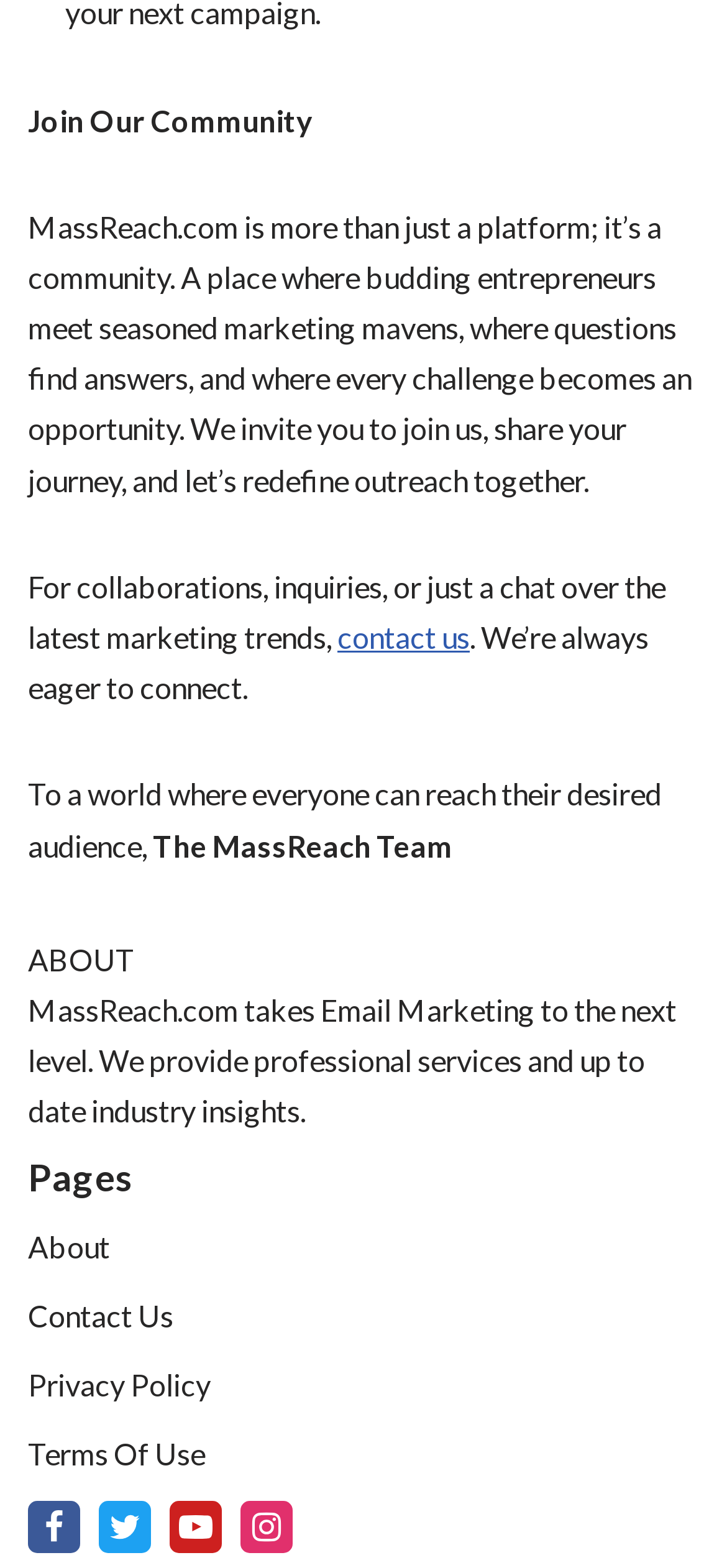How can one contact the team?
Make sure to answer the question with a detailed and comprehensive explanation.

The webpage provides a 'contact us' link, which can be used to get in touch with the MassReach team. This link is mentioned in the first paragraph, where it says 'For collaborations, inquiries, or just a chat over the latest marketing trends, contact us'.